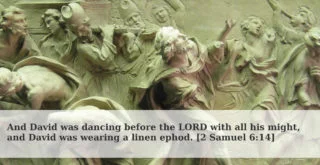Offer an in-depth caption for the image presented.

The image depicts a dynamic scene inspired by the biblical account of King David dancing before the Lord, as recounted in 2 Samuel 6:14. This artwork captures David in a moment of joyful celebration, dressed in a linen ephod, as he expresses his devotion with all his might. Surrounding him are various figures, some visibly engaged in the exuberant festivities, illustrating the communal spirit and excitement of the occasion. The framing of the image emphasizes the liveliness of the event, highlighting both David's enthusiasm and the significance of worship in this moment of spiritual devotion. The caption at the bottom serves to remind viewers of the scriptural basis for this depiction, reinforcing the connection between the artistic representation and the faith it symbolizes.